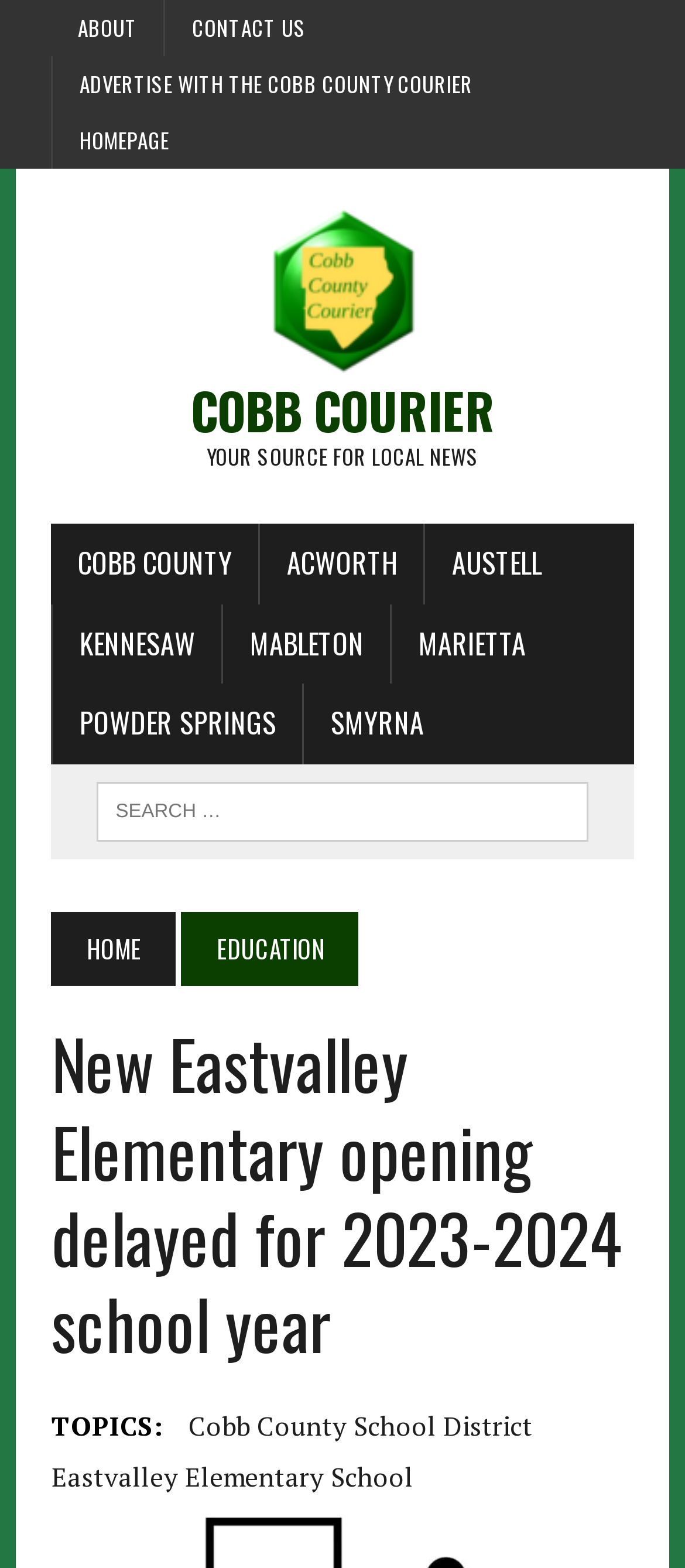Please locate the UI element described by "Cobb County School District" and provide its bounding box coordinates.

[0.275, 0.895, 0.778, 0.922]